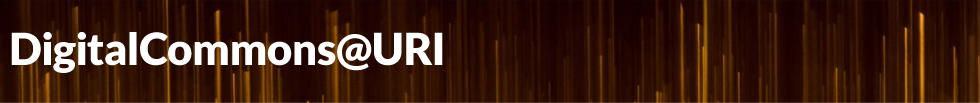What is the tone of the background?
Using the image as a reference, deliver a detailed and thorough answer to the question.

The caption describes the background as having a warm, gradient tone of brown and golden, which suggests a sense of movement and flow.